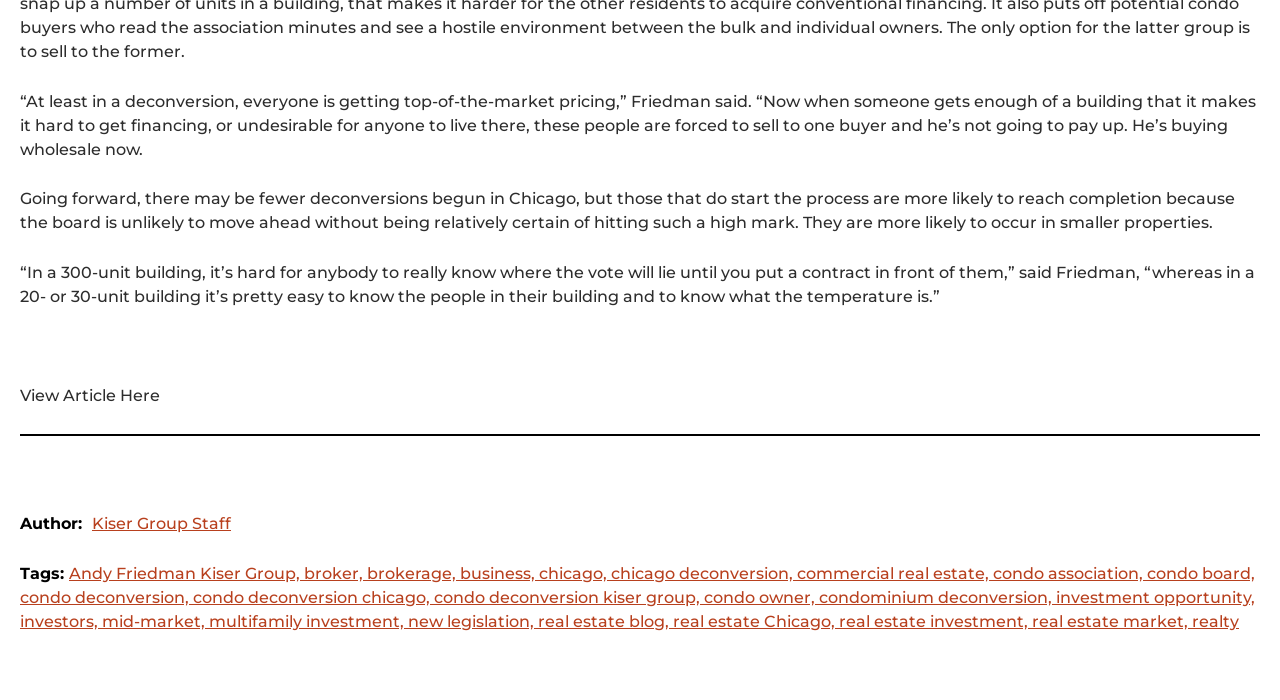Given the element description new legislation,, predict the bounding box coordinates for the UI element in the webpage screenshot. The format should be (top-left x, top-left y, bottom-right x, bottom-right y), and the values should be between 0 and 1.

[0.319, 0.874, 0.42, 0.902]